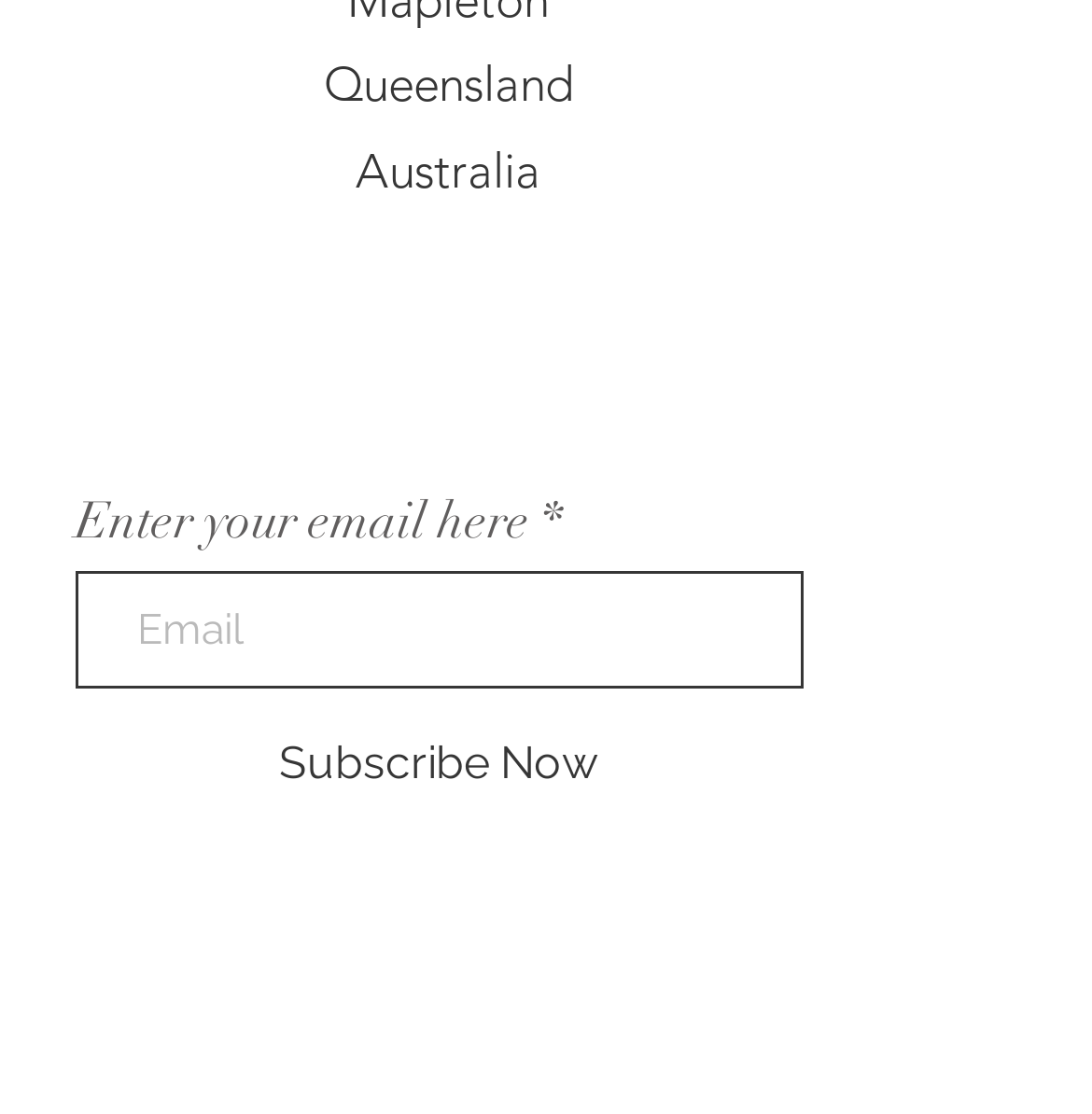Please use the details from the image to answer the following question comprehensively:
What is the position of the social media links?

The social media links are part of the 'Social Bar' list element, which has a bounding box with y1 and y2 coordinates indicating that it is located at the bottom of the webpage.